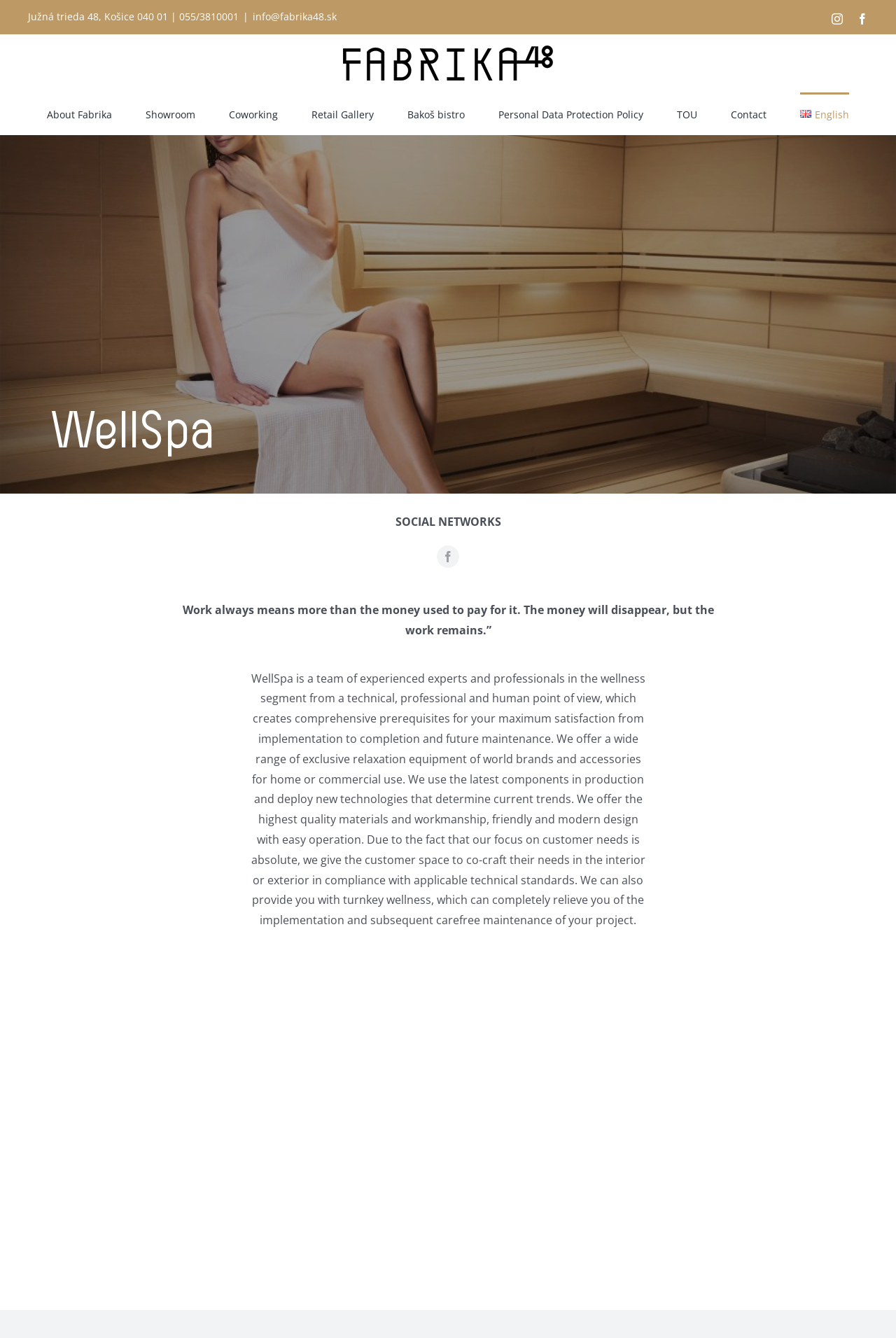Construct a comprehensive description capturing every detail on the webpage.

The webpage appears to be the homepage of WellSpa, a team of experts in the wellness segment. At the top left corner, there is a static text displaying the address and phone number of the company. Next to it, there is a link to the company's email address. On the top right corner, there are social media links to Instagram and Facebook, represented by their respective icons.

Below the social media links, there is a logo of Fabrika48, which is an image. To the left of the logo, there is a main navigation menu with links to various pages, including "About Fabrika", "Showroom", "Coworking", "Retail Gallery", "Bakoš bistro", "Personal Data Protection Policy", "TOU", "Contact", and "English English", which has a dropdown menu.

Below the navigation menu, there is a large heading that reads "WellSpa". On the same level, there is a section labeled "SOCIAL NETWORKS" with a link to Facebook. Below this section, there is a quote about the value of work, followed by a paragraph that describes WellSpa's team and services.

At the bottom right corner of the page, there is a link to go back to the top of the page, represented by an arrow icon.